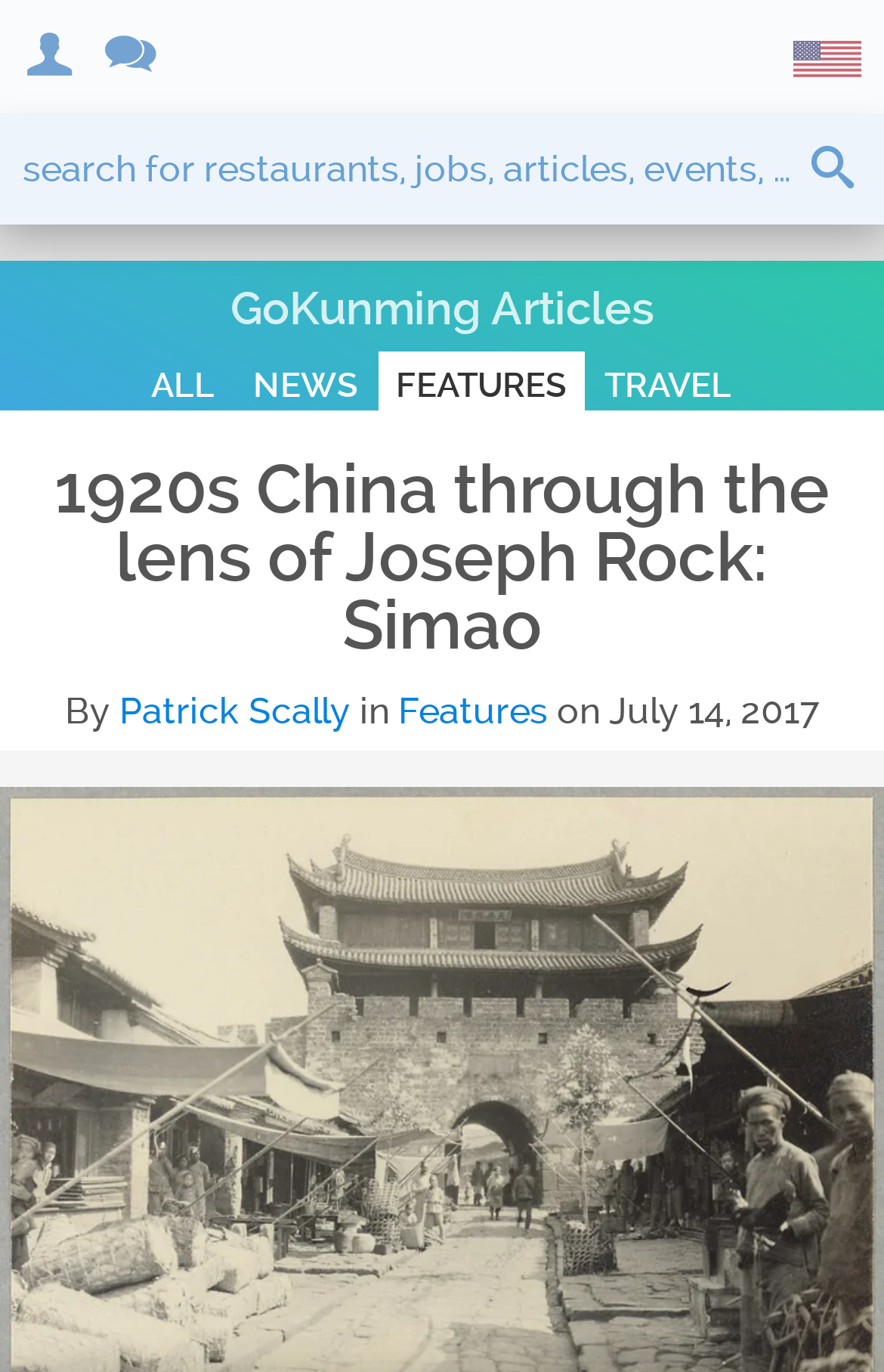Please determine the bounding box coordinates of the section I need to click to accomplish this instruction: "go to GoKunming Articles".

[0.26, 0.204, 0.74, 0.244]